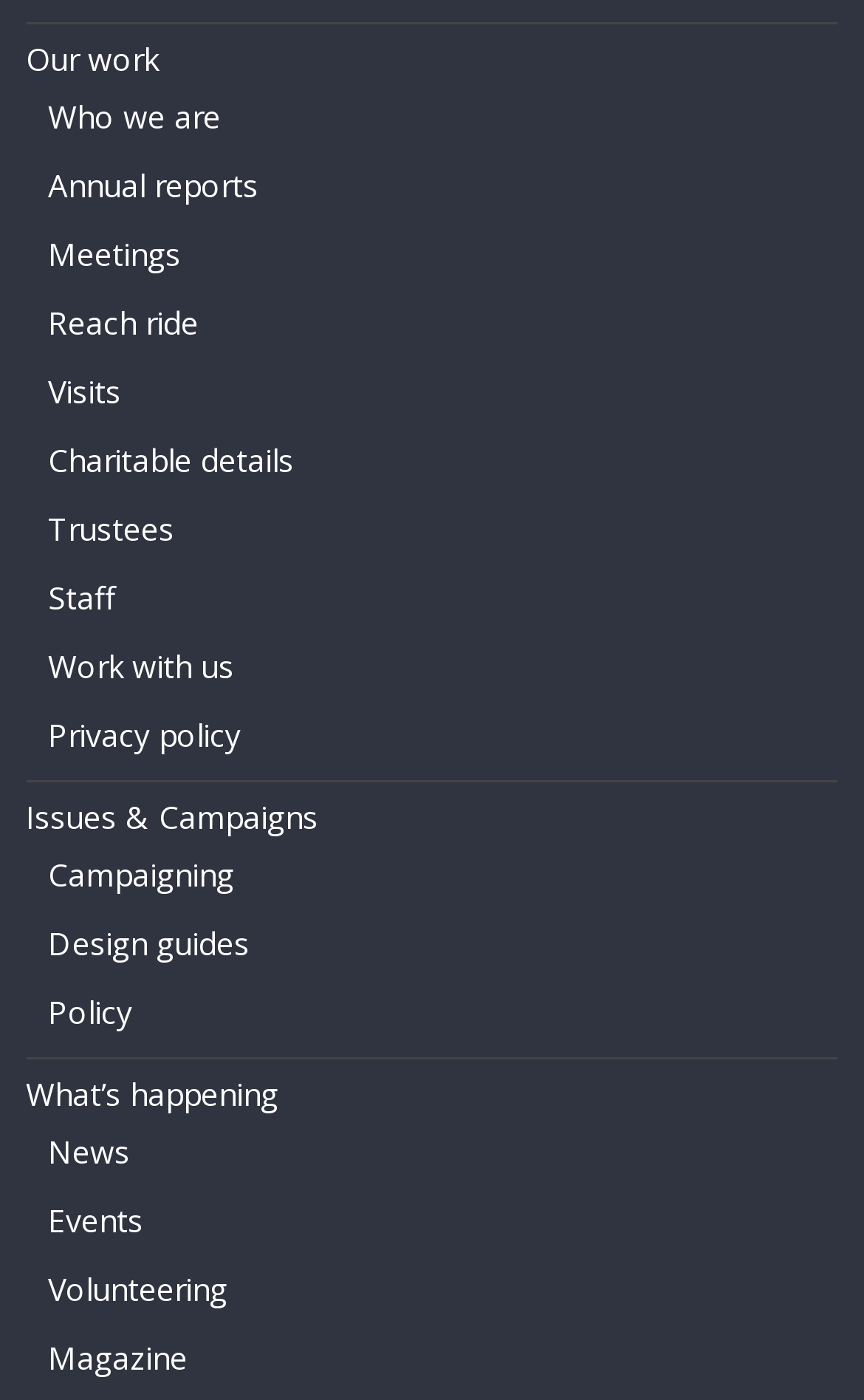Determine the bounding box coordinates of the region that needs to be clicked to achieve the task: "Check trustees".

[0.056, 0.362, 0.202, 0.392]